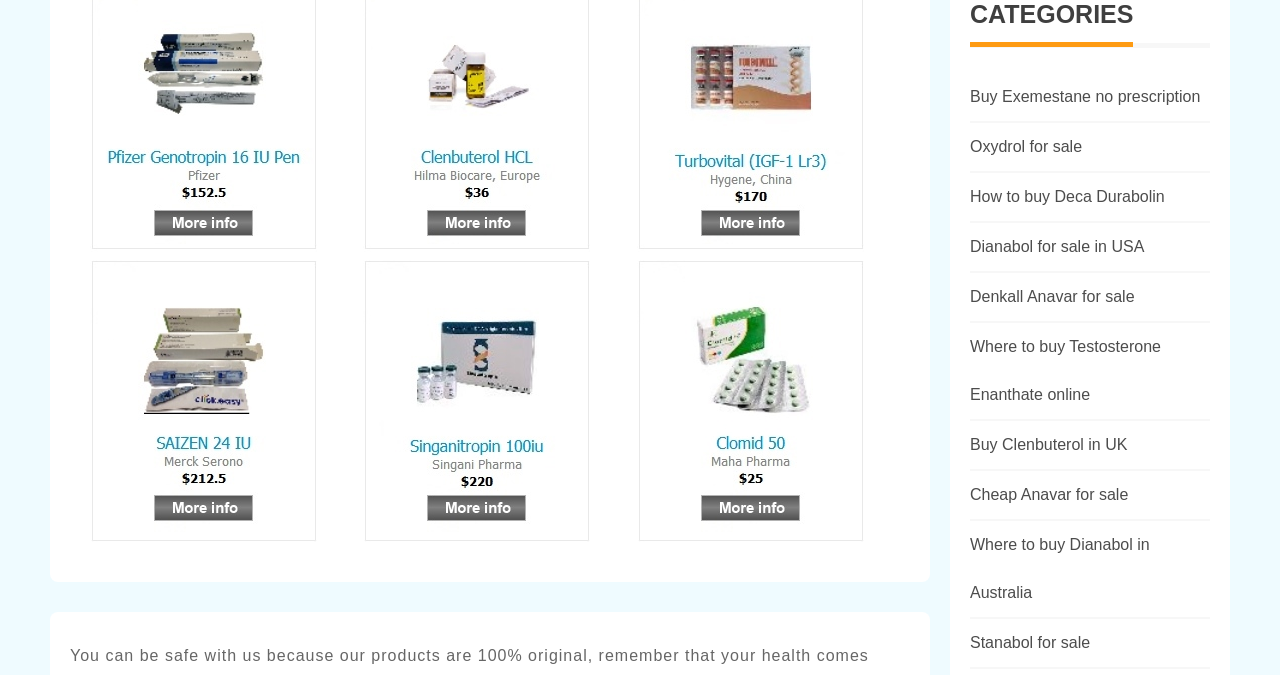What is the last category listed?
Provide a well-explained and detailed answer to the question.

I looked at the list of links under the 'CATEGORIES' heading and found that the last link is 'Stanabol for sale'.